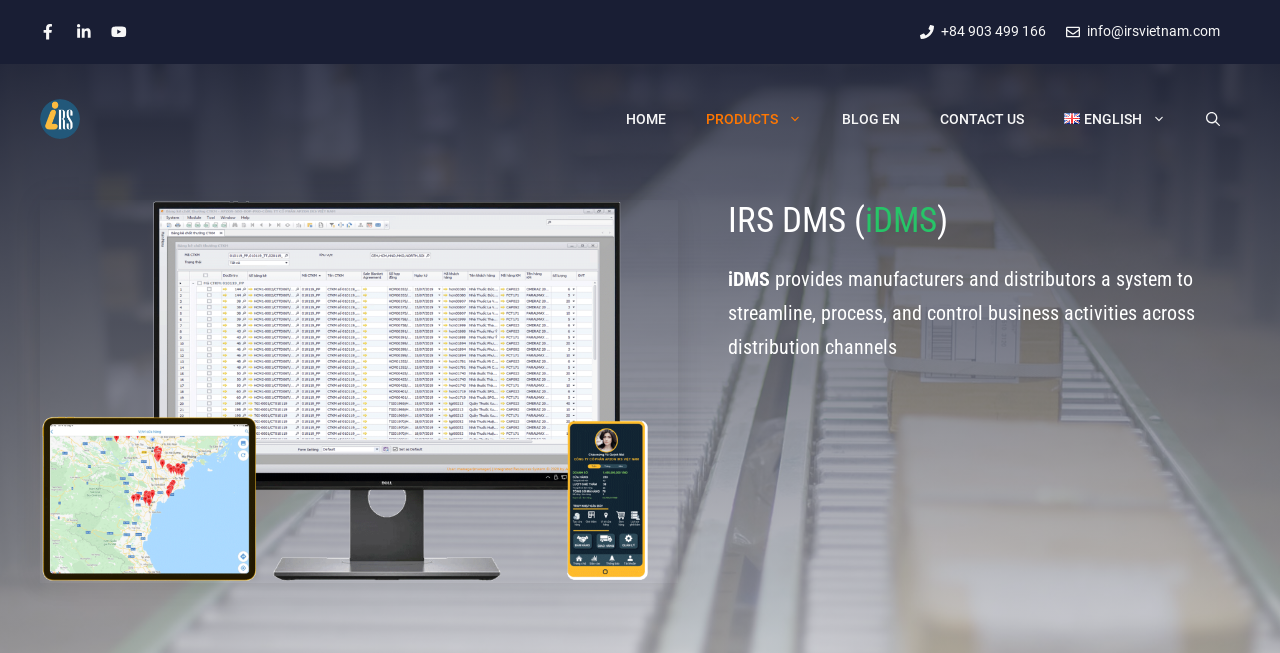Give a detailed explanation of the elements present on the webpage.

The webpage is about a distributor management system (DMS) called iDMS, which is an ERP (Enterprise Resource Planning) system for small and medium-sized enterprises (SMEs). 

At the top left of the page, there are three links, followed by a phone number and an email address at the top right. 

Below these links, there is a primary navigation menu that spans the entire width of the page. The menu consists of seven links: 'ERP for SME', 'HOME', 'PRODUCTS', 'BLOG EN', 'CONTACT US', 'English ENGLISH', and 'Open Search Bar'. The 'ERP for SME' link has an accompanying image. The 'English ENGLISH' link also has a small flag icon. 

The main content of the page is divided into two sections. The first section has a heading 'IRS DMS (iDMS)' and a brief description of what iDMS does, which is to provide a system for manufacturers and distributors to streamline, process, and control business activities across distribution channels. The second section appears to be a search bar, but it is not clear what it is searching for.